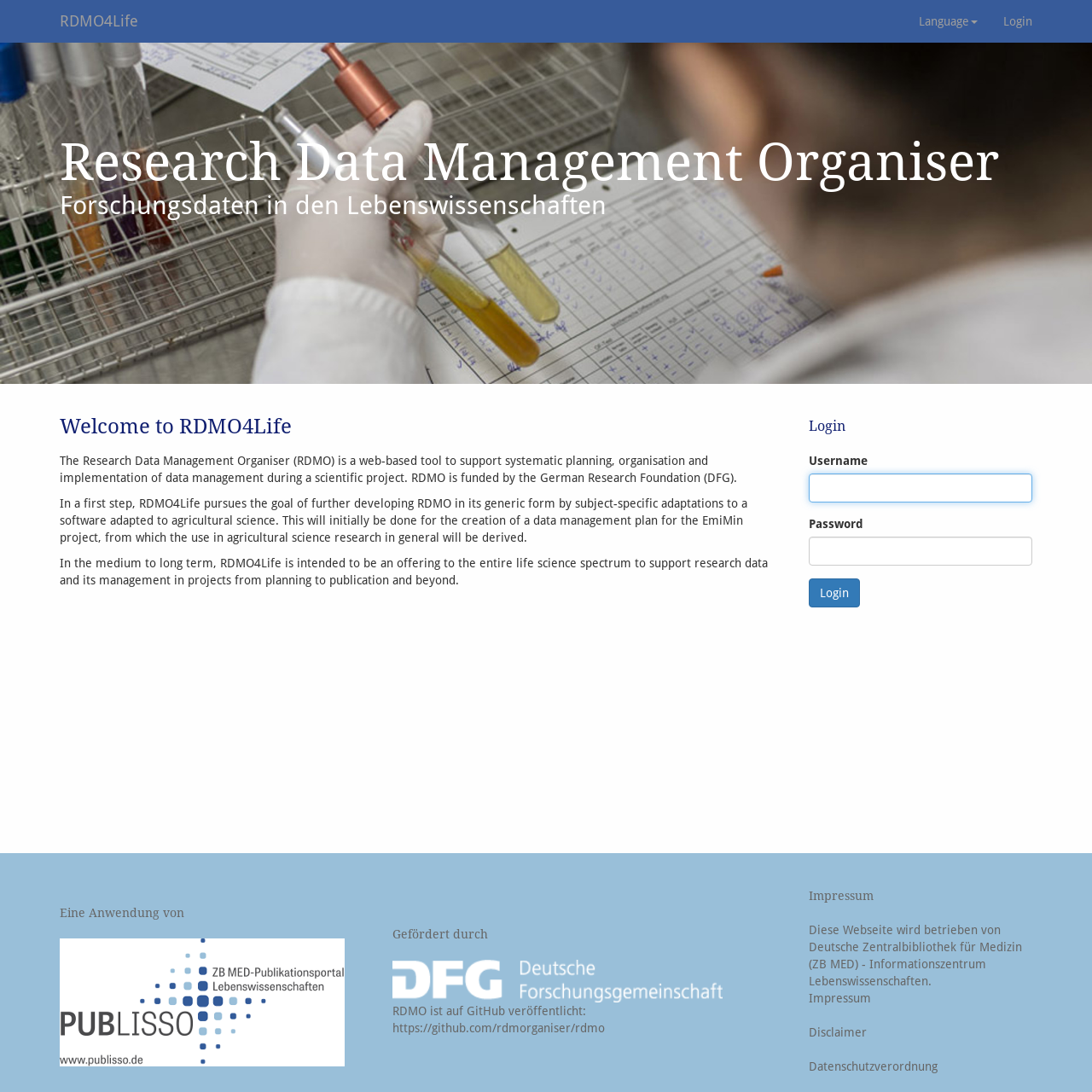Highlight the bounding box coordinates of the element that should be clicked to carry out the following instruction: "Apply". The coordinates must be given as four float numbers ranging from 0 to 1, i.e., [left, top, right, bottom].

None